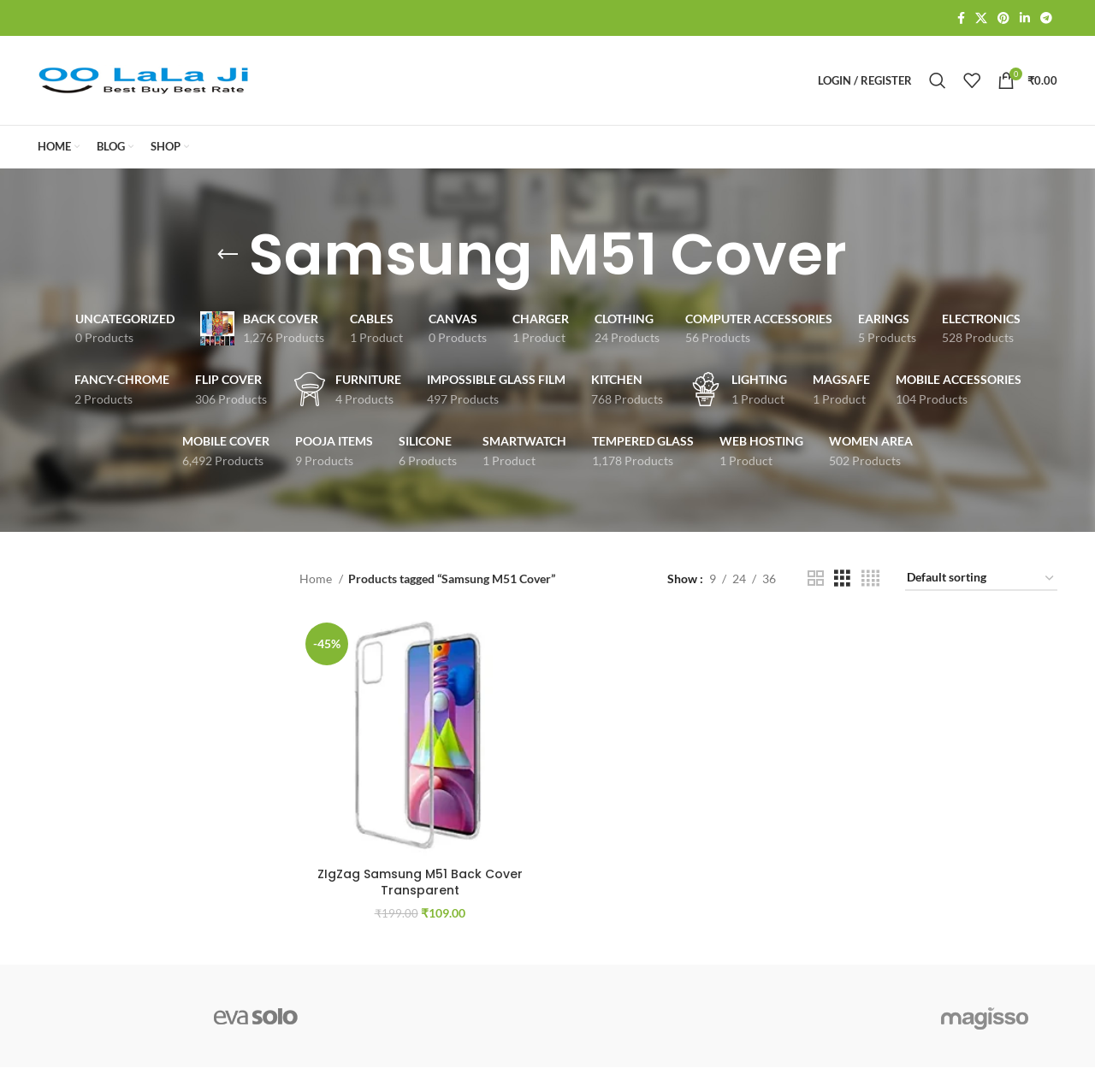Identify and provide the main heading of the webpage.

Samsung M51 Cover